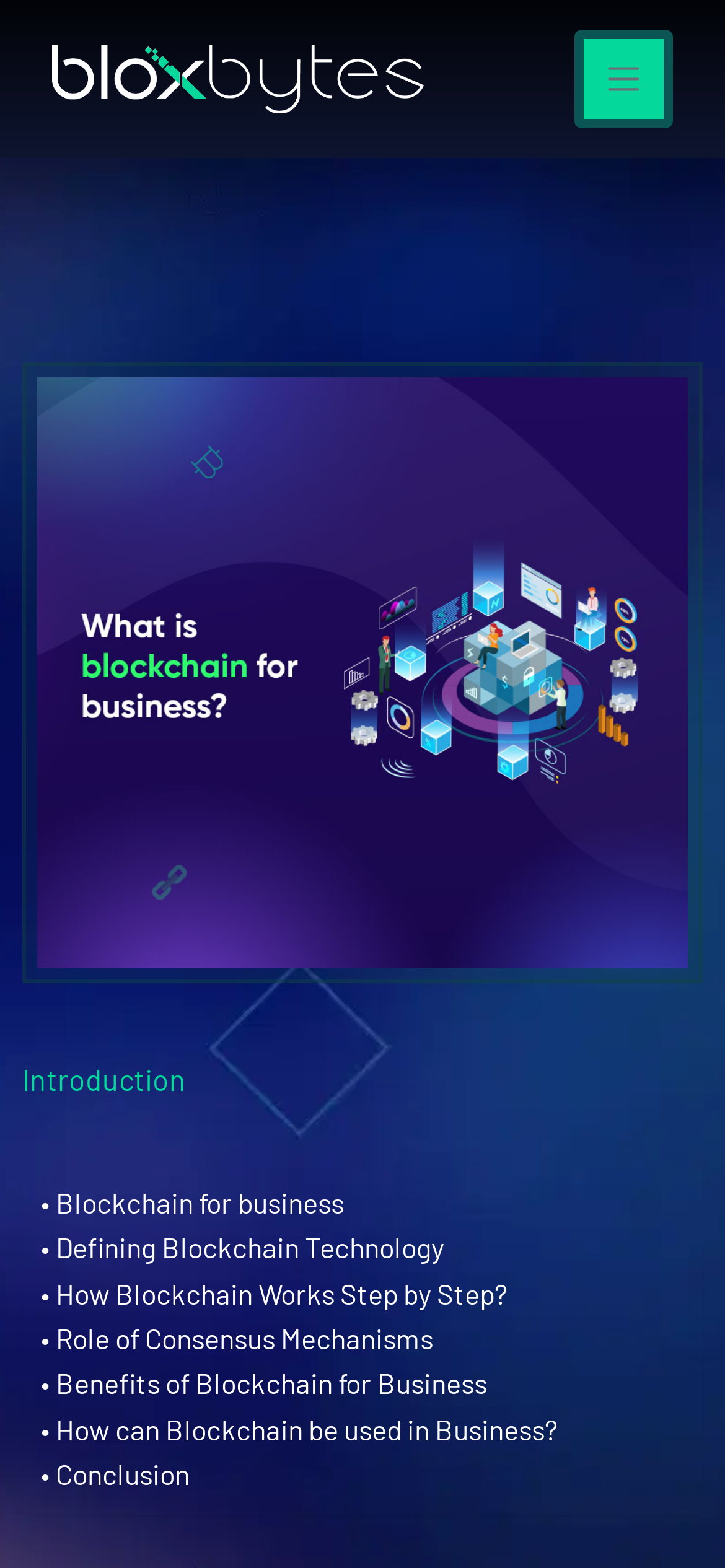How many links are there in the layout table?
Answer briefly with a single word or phrase based on the image.

7